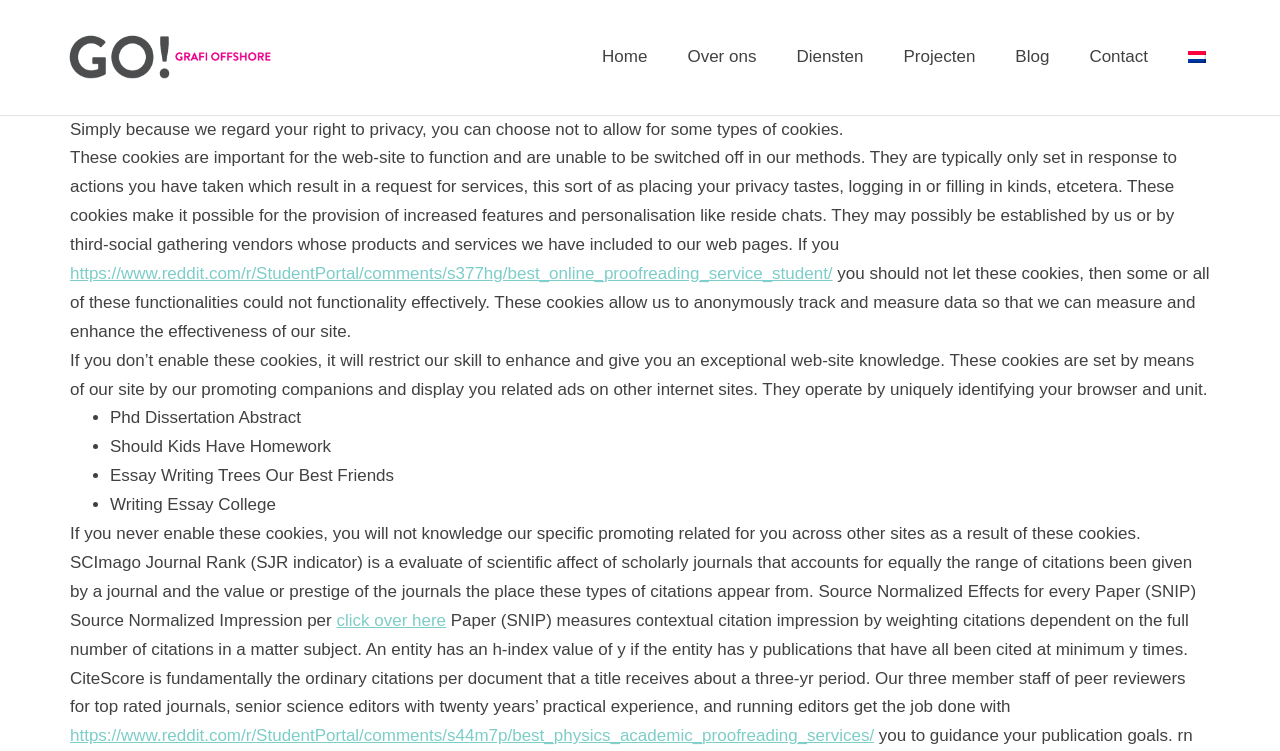Please identify the coordinates of the bounding box for the clickable region that will accomplish this instruction: "Click the Contact link".

[0.835, 0.046, 0.912, 0.107]